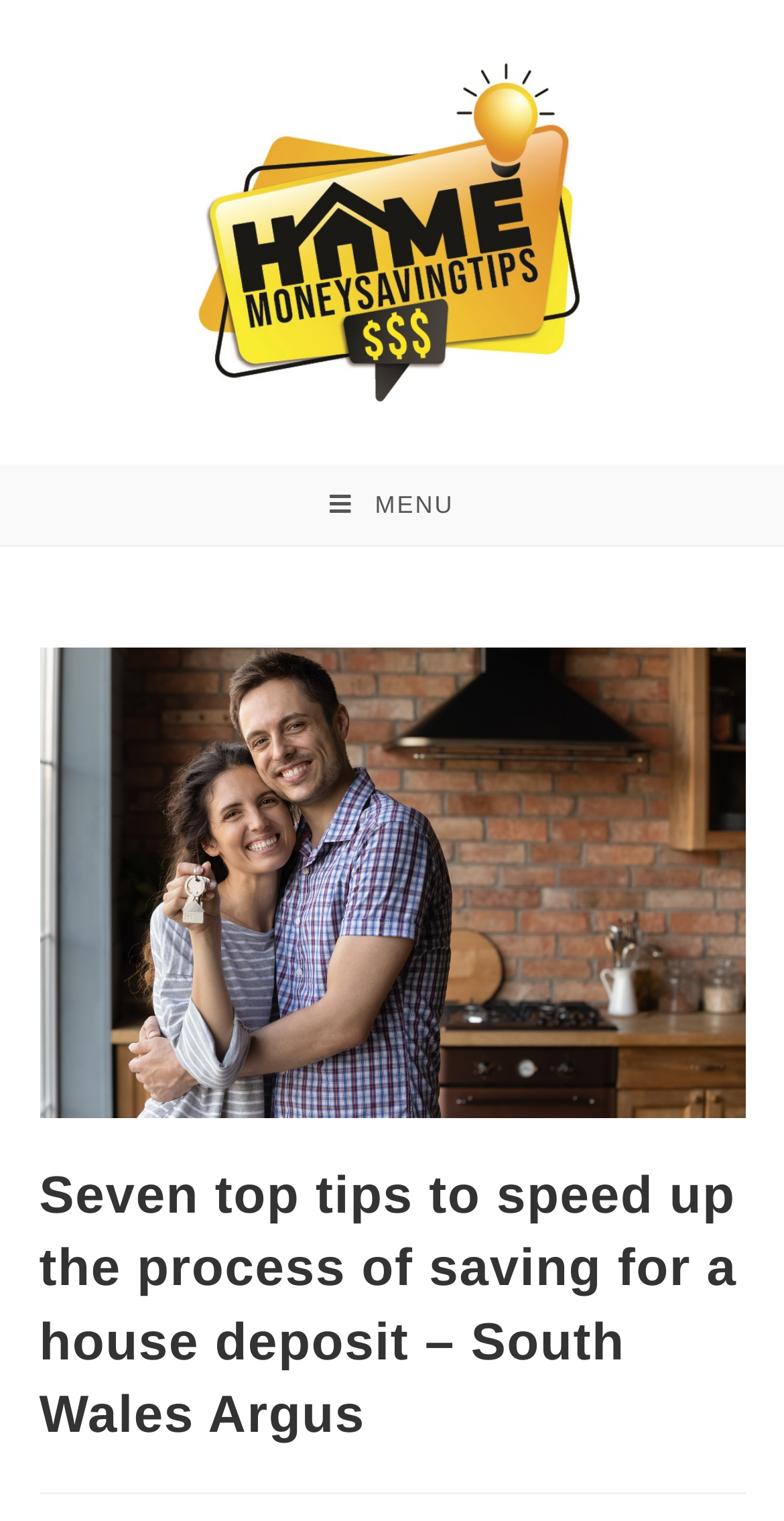Write an elaborate caption that captures the essence of the webpage.

The webpage is about providing tips on saving for a house deposit, specifically featuring seven top tips. At the top-left corner, there is an image with the title "Home Money Saving Tips" accompanied by a link with the same text. Below this image, there is a link labeled "Mobile Menu" positioned at the top-center of the page. 

To the right of the "Mobile Menu" link, the text "MENU" is displayed. Below the "MENU" text, a large image occupies most of the page's width, featuring the title "Seven top tips to speed up the process of saving for a house deposit – South Wales Argus". 

At the very bottom of the page, there is a heading with the same title as the image, "Seven top tips to speed up the process of saving for a house deposit – South Wales Argus", which serves as the main title of the article.